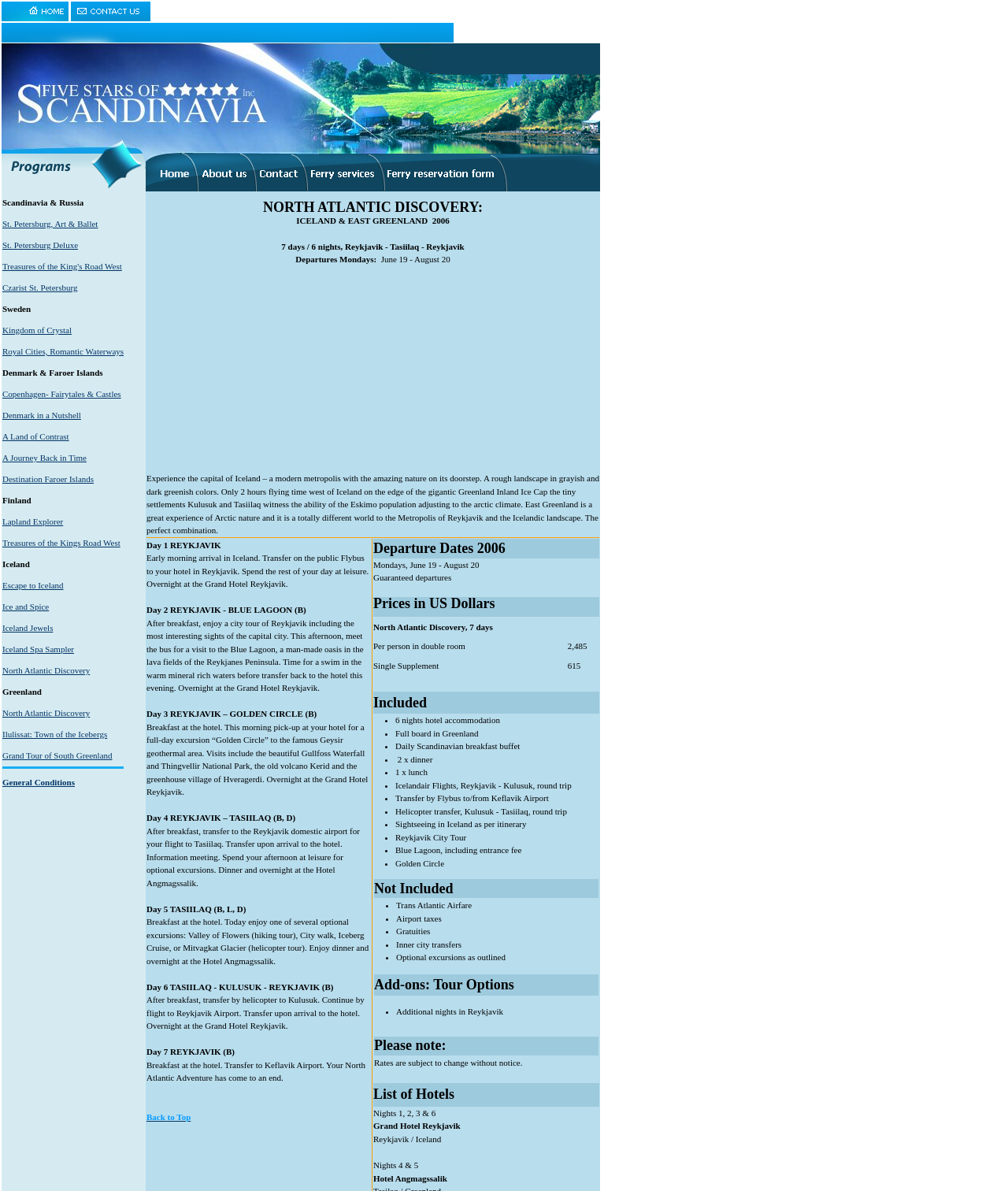Produce an elaborate caption capturing the essence of the webpage.

This webpage appears to be a travel agency website, specializing in Scandinavia and Russia tours. The page is divided into several sections, with a prominent table at the top featuring various tour packages. 

At the top of the page, there is a table with multiple rows, each containing several columns. The table takes up most of the width of the page and is positioned near the top. The columns are not labeled, but they appear to contain tour package names, descriptions, and possibly prices or links to more information. There are 15 rows in the table, each with 4-6 columns.

Below the table, there is a section with a series of links or buttons, organized into rows. Each link or button has a brief description, such as "Scandinavia & Russia", "St. Petersburg, Art & Ballet", "Sweden", and so on. These links or buttons are arranged in a grid-like pattern, with 15 rows and 1-2 columns per row.

The links and buttons are positioned in the middle of the page, with some empty space above and below them. The overall layout is clean and easy to navigate, with clear headings and concise text.